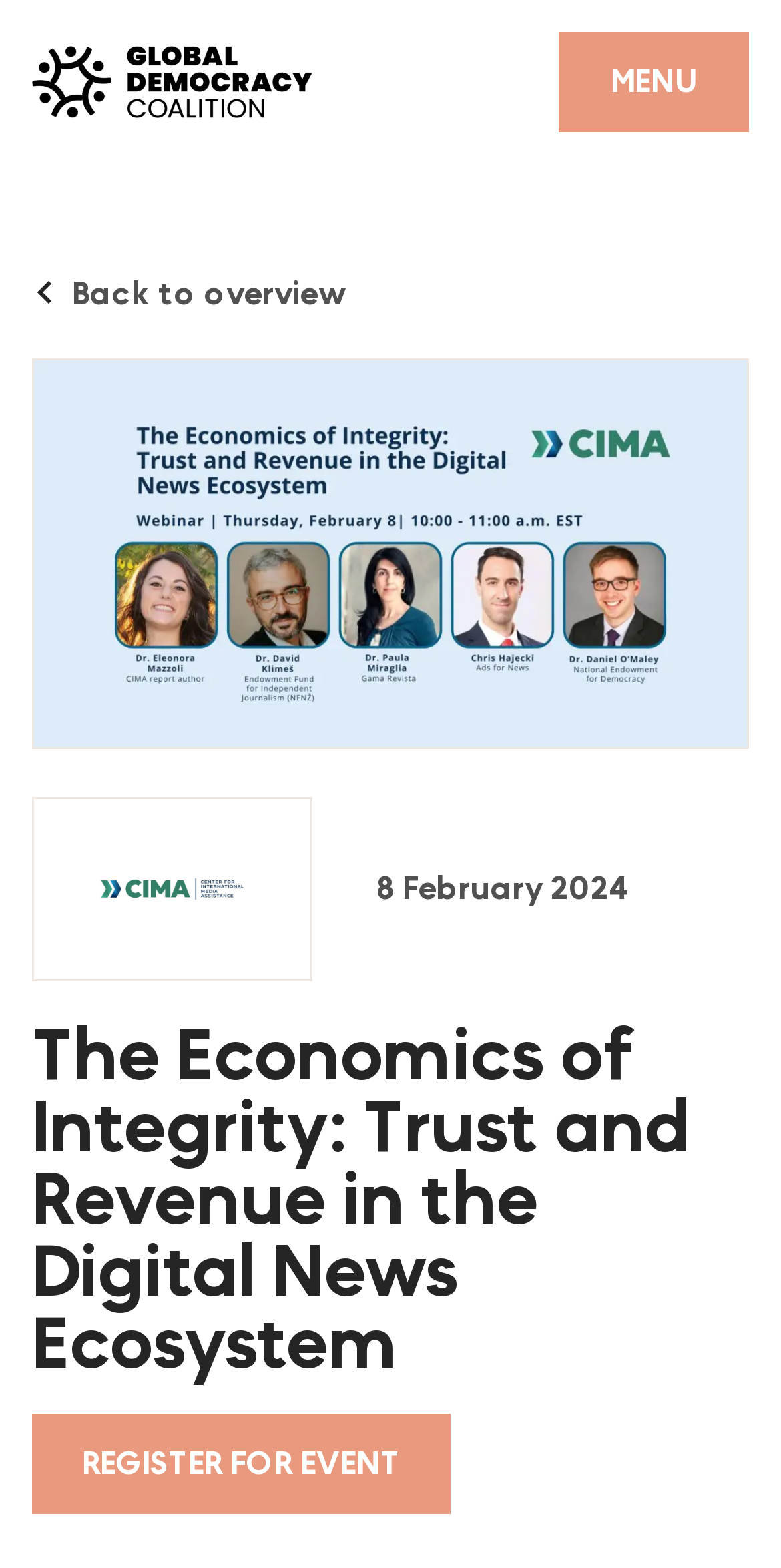What is the date of the event described on the webpage?
Please give a detailed answer to the question using the information shown in the image.

The date of the event described on the webpage is mentioned as '8 February 2024', which is displayed below the carousel. This date is likely the date of the event being described.